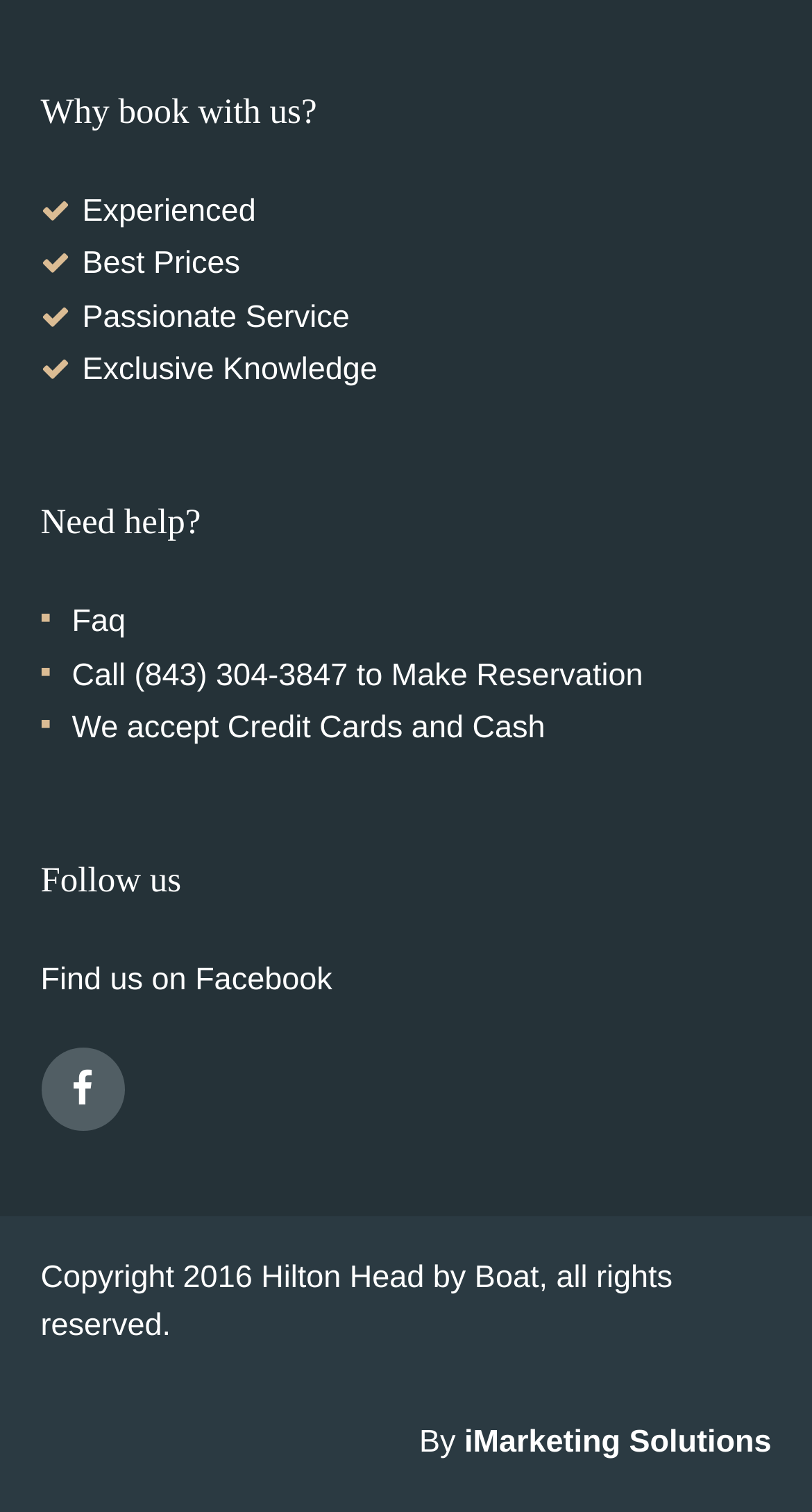What is the fourth benefit of booking with the company?
Please provide a single word or phrase based on the screenshot.

Exclusive Knowledge